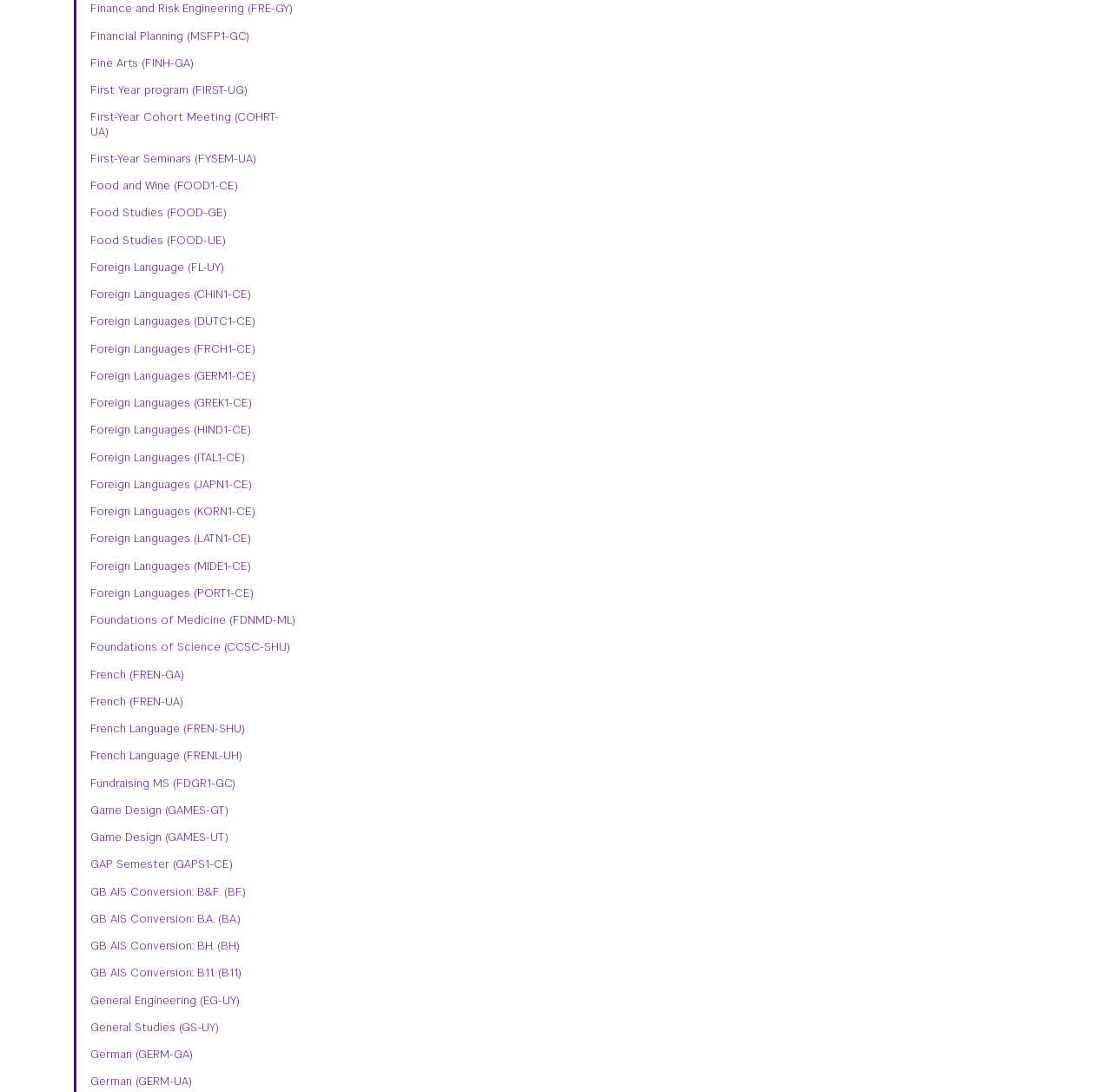What is the course code for French Language?
From the details in the image, answer the question comprehensively.

I searched for the link element with the text 'French Language' and found that its course code is 'FREN-UA'.